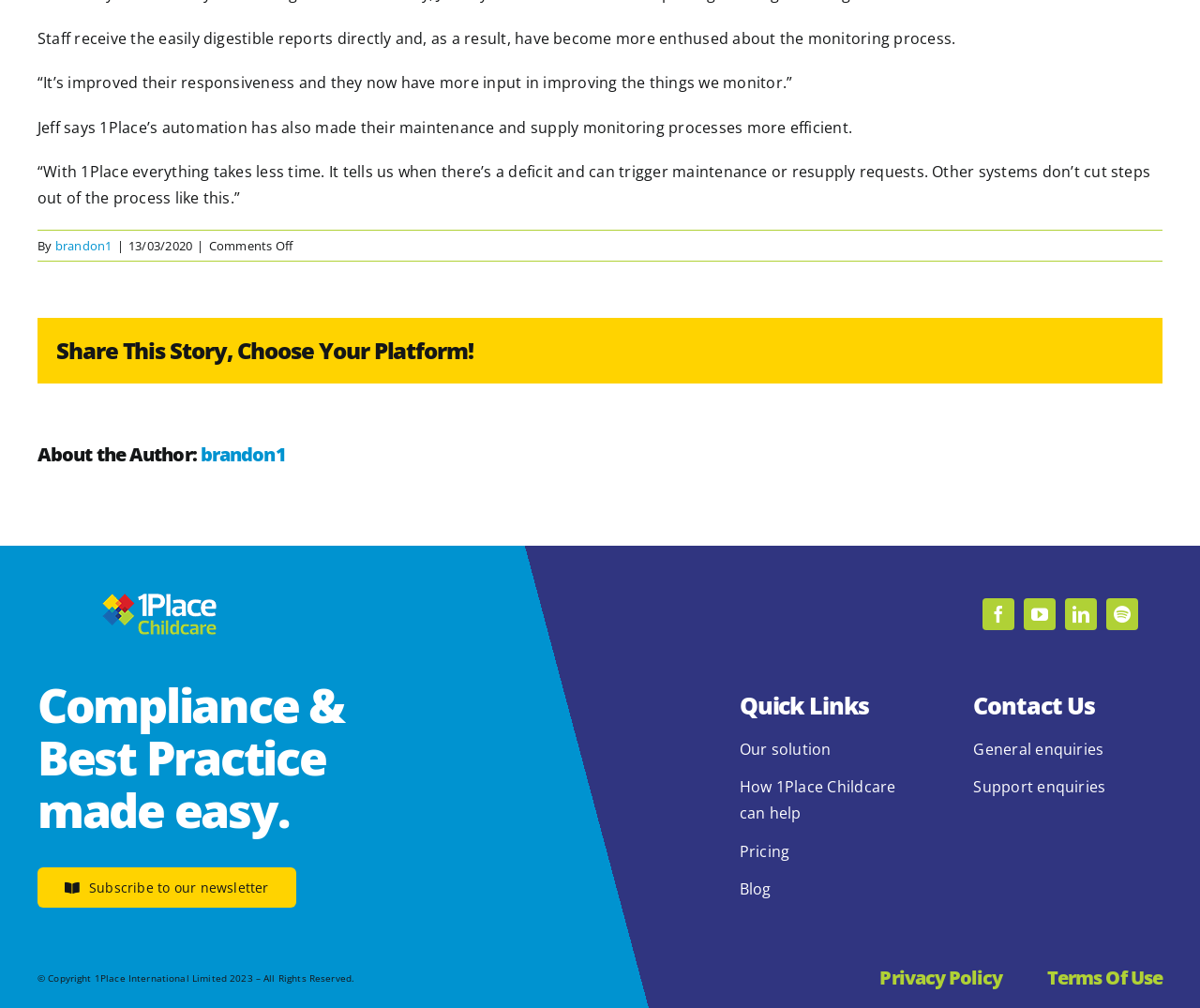Give a concise answer using one word or a phrase to the following question:
What is the copyright year of the webpage?

2023